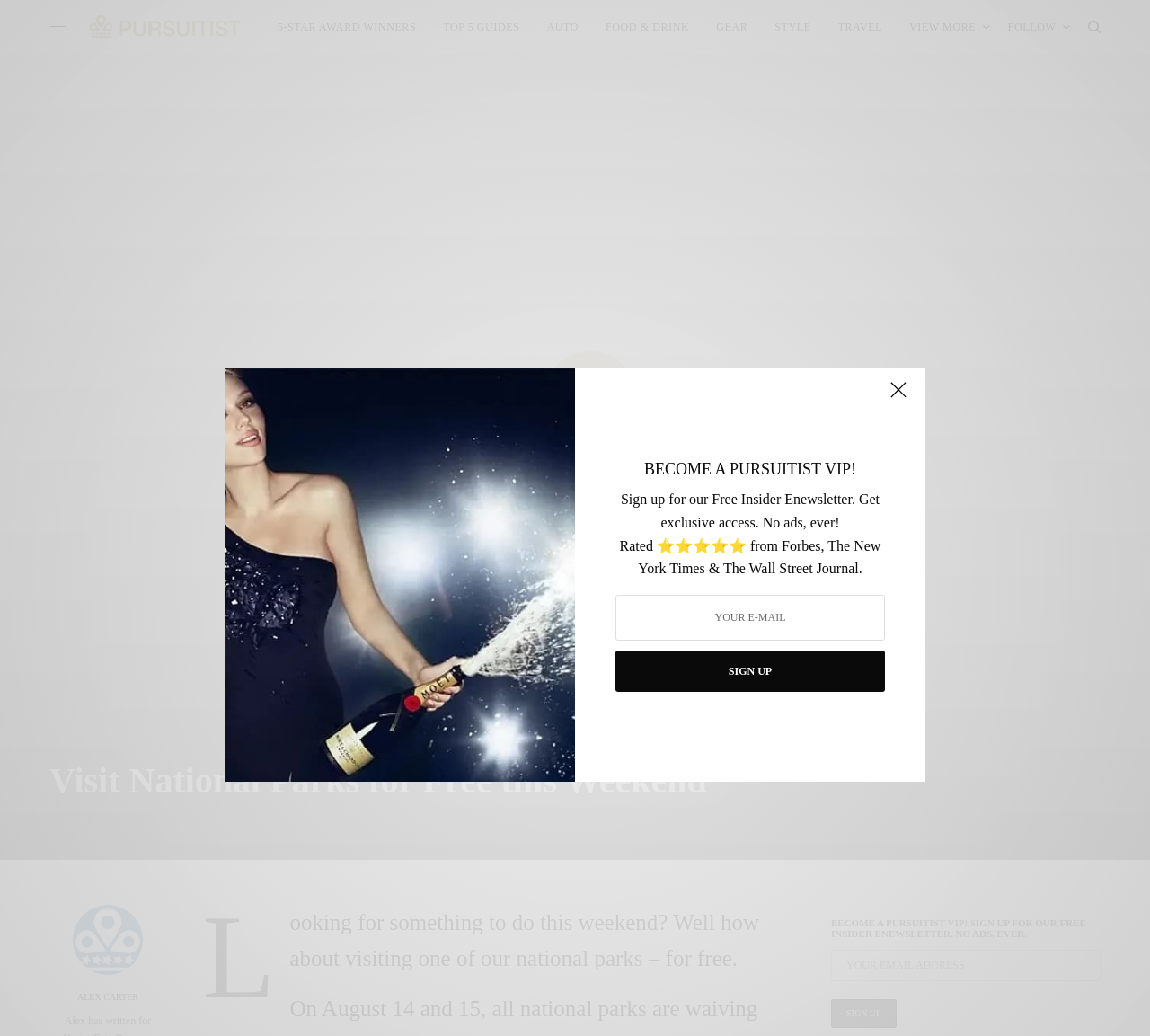Identify the bounding box coordinates for the UI element mentioned here: "View More". Provide the coordinates as four float values between 0 and 1, i.e., [left, top, right, bottom].

[0.791, 0.0, 0.861, 0.052]